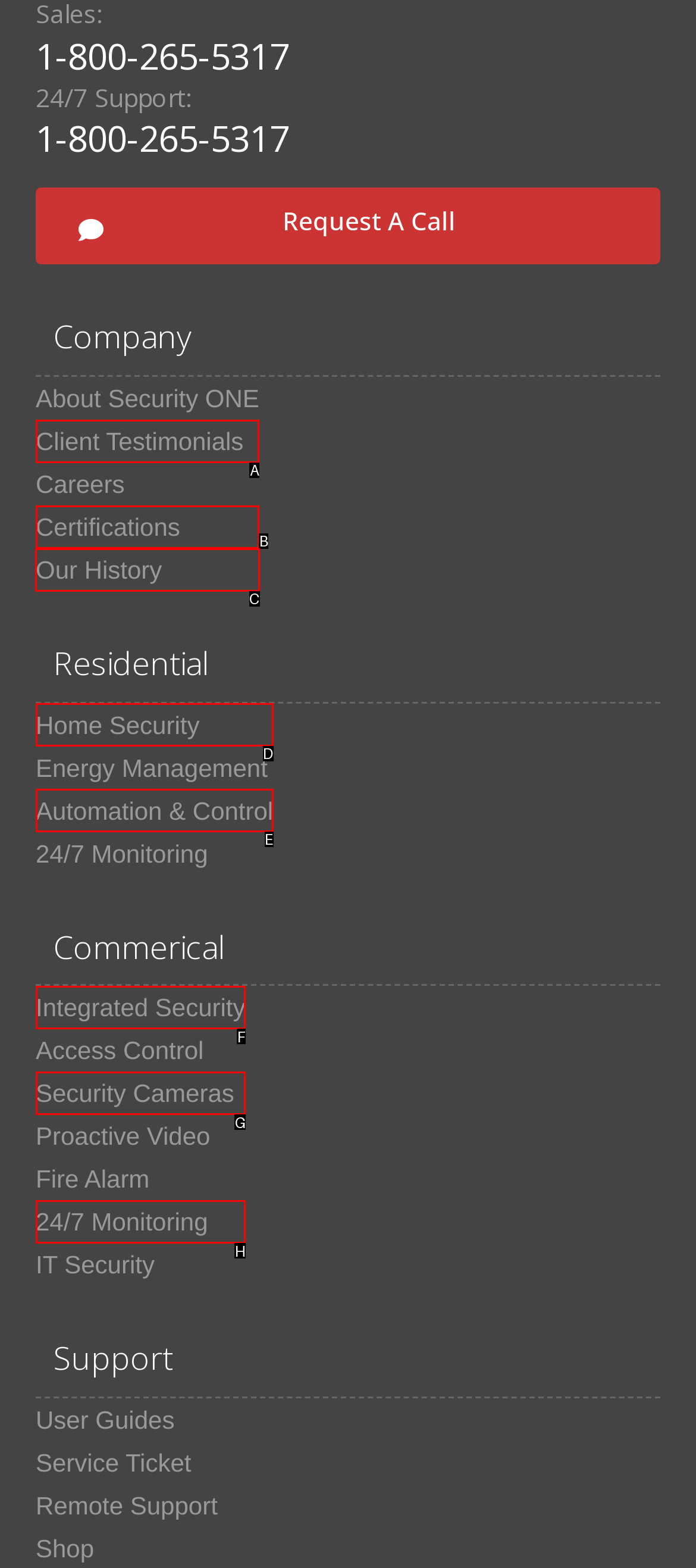Find the correct option to complete this instruction: Learn about company history. Reply with the corresponding letter.

C